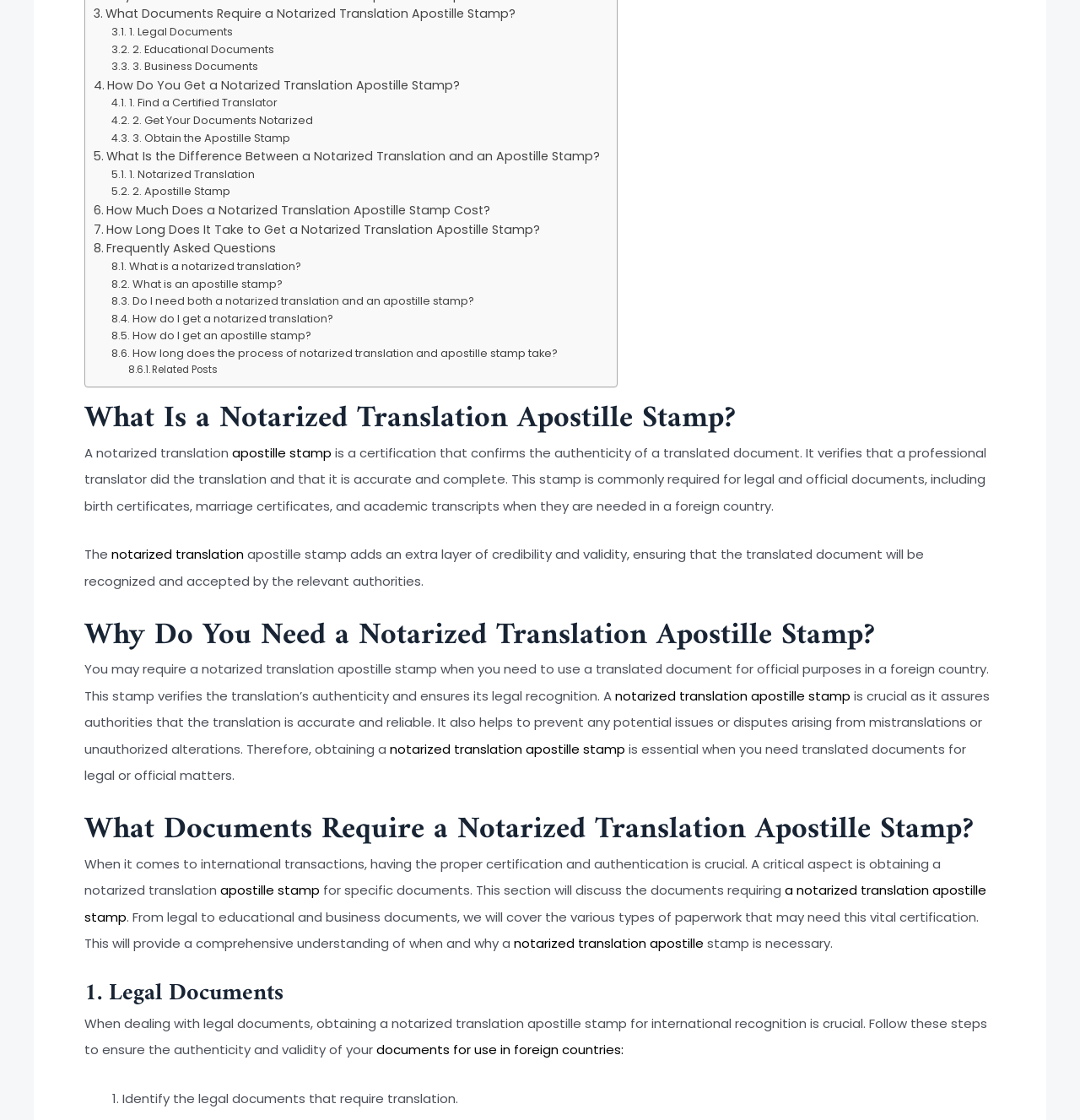Why do you need a notarized translation apostille stamp?
Give a detailed response to the question by analyzing the screenshot.

You may require a notarized translation apostille stamp when you need to use a translated document for official purposes in a foreign country. This stamp verifies the translation’s authenticity and ensures its legal recognition. A notarized translation apostille stamp is crucial as it assures authorities that the translation is accurate and reliable, and helps to prevent any potential issues or disputes arising from mistranslations or unauthorized alterations.